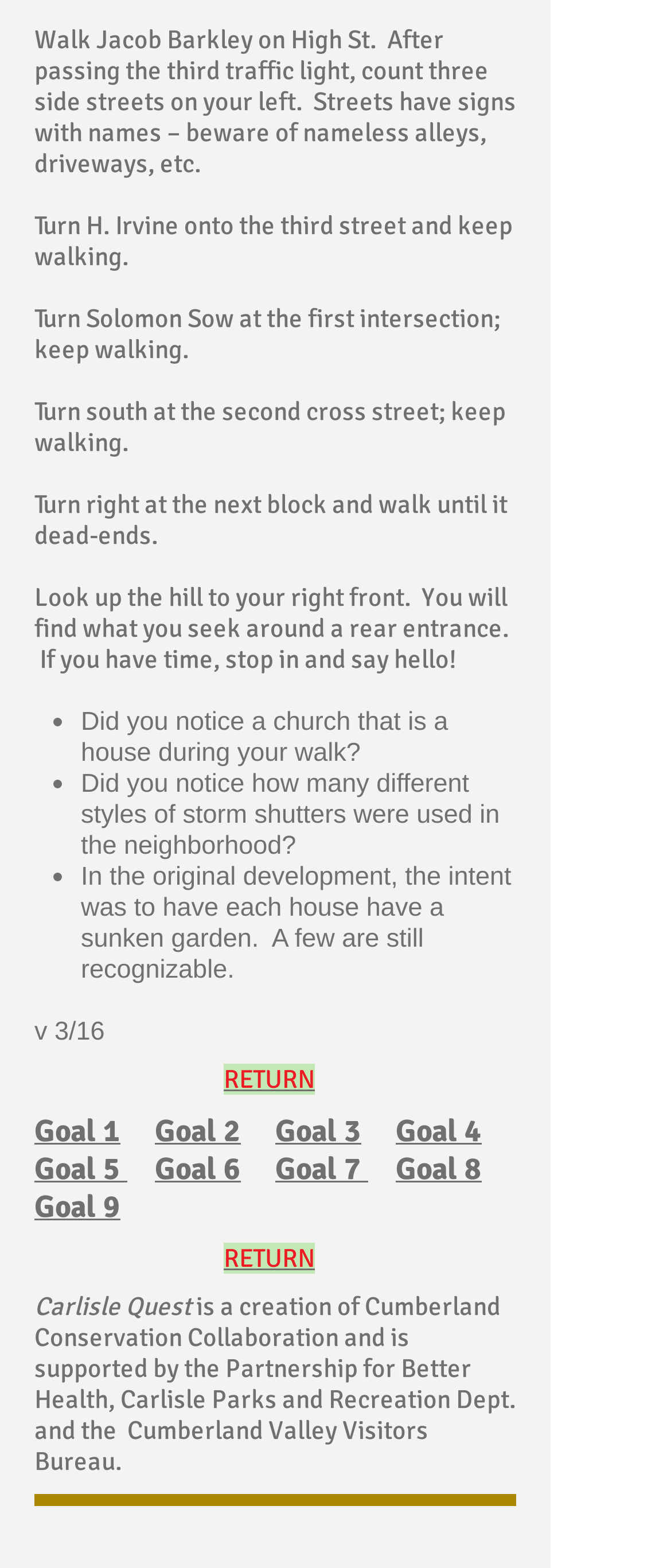What is the instruction at the first intersection?
Refer to the image and provide a detailed answer to the question.

The instruction at the first intersection is mentioned in the static text element 'Turn Solomon Sow at the first intersection; keep walking.'.